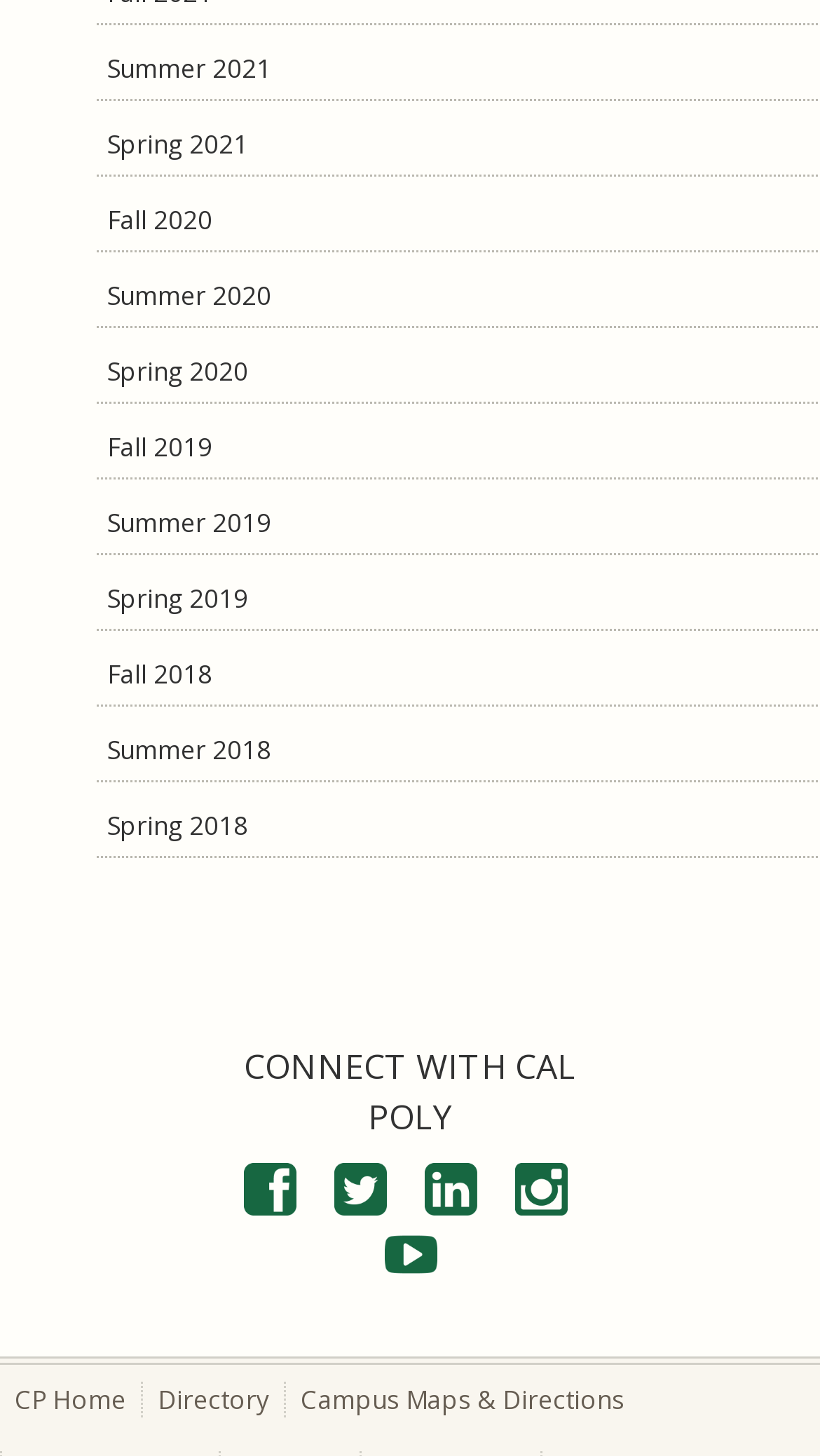Please identify the bounding box coordinates of the element's region that needs to be clicked to fulfill the following instruction: "View Summer 2021". The bounding box coordinates should consist of four float numbers between 0 and 1, i.e., [left, top, right, bottom].

[0.118, 0.026, 0.997, 0.07]